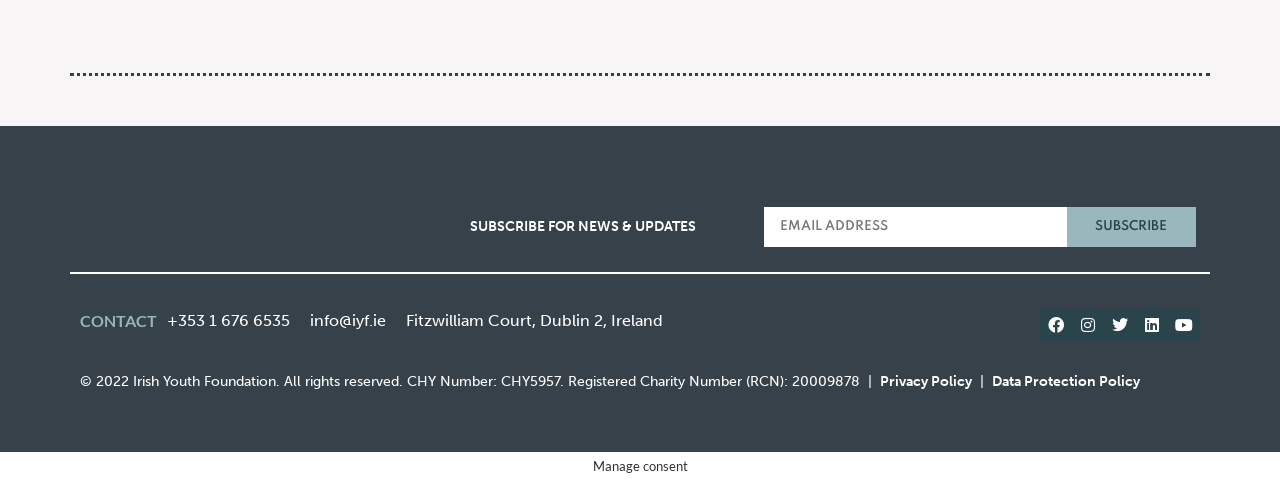What social media platforms are linked?
Use the image to answer the question with a single word or phrase.

Facebook, Instagram, Twitter, Linkedin, Youtube